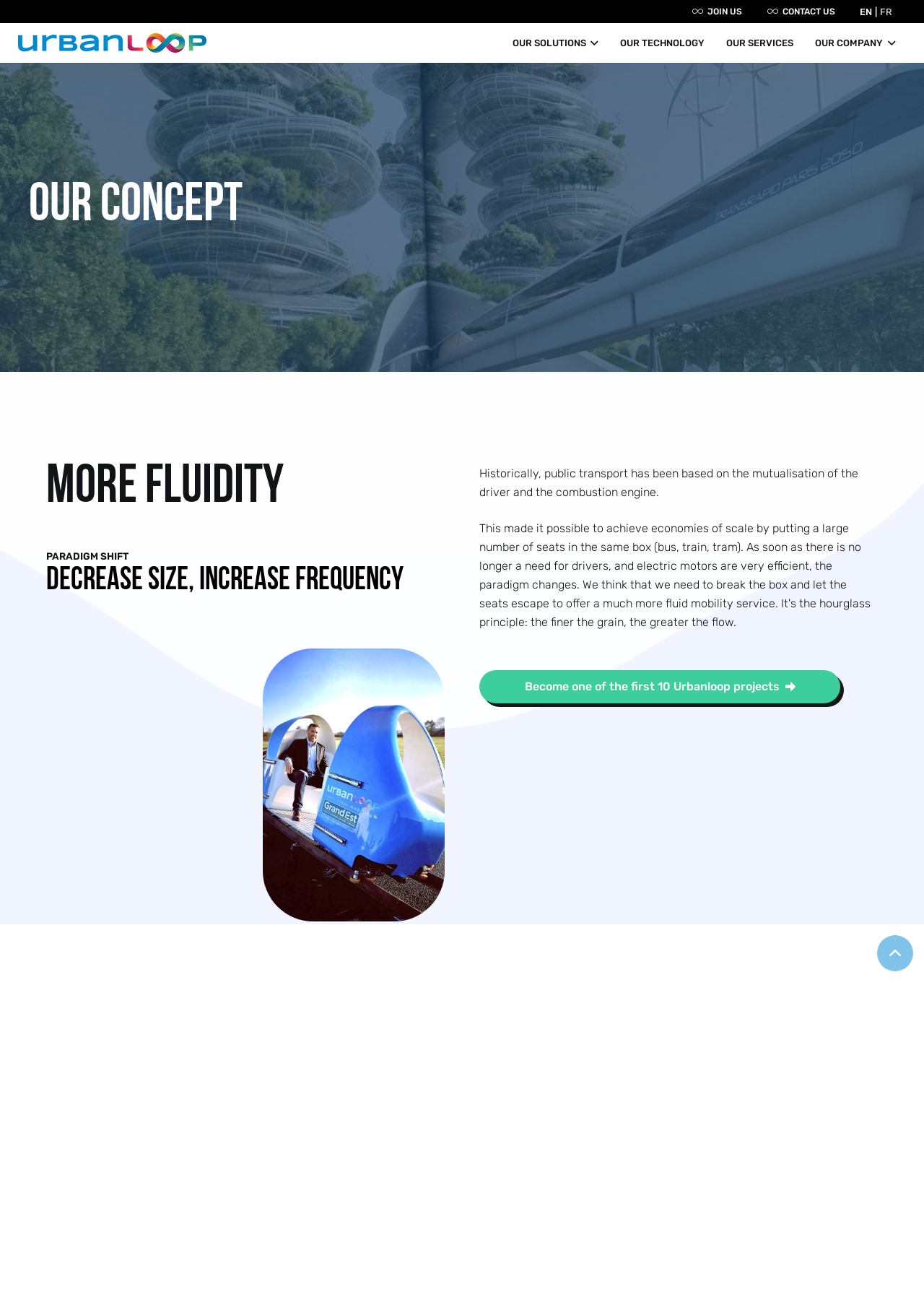Explain the webpage in detail, including its primary components.

The webpage is about Urbanloop, a sustainable transportation concept. At the top, there are several links, including "JOIN US" and "CONTACT US", as well as a language selection option with "EN" currently selected. Below this, there is a main navigation menu with links to "OUR SOLUTIONS", "OUR TECHNOLOGY", "OUR SERVICES", and "OUR COMPANY".

The main content area is divided into sections. The first section has a heading "OUR CONCEPT" and features a video and an image related to Urbanloop. There is also a paragraph of text that discusses the history of public transportation and how Urbanloop aims to change it. Below this, there is a call-to-action link to "Become one of the first 10 Urbanloop projects".

The next section has three headings: "MORE FLUIDITY", "PARADIGM SHIFT", and "DECREASE SIZE, INCREASE FREQUENCY". There is also a large image of the Urbanloop concept.

At the bottom of the page, there is a footer section with links to various pages, including "CONTACT US", "Our solutions", "Our technology", "Our services", and "Our company", as well as social media links and a copyright notice. There is also a "Back to top" link at the very bottom.